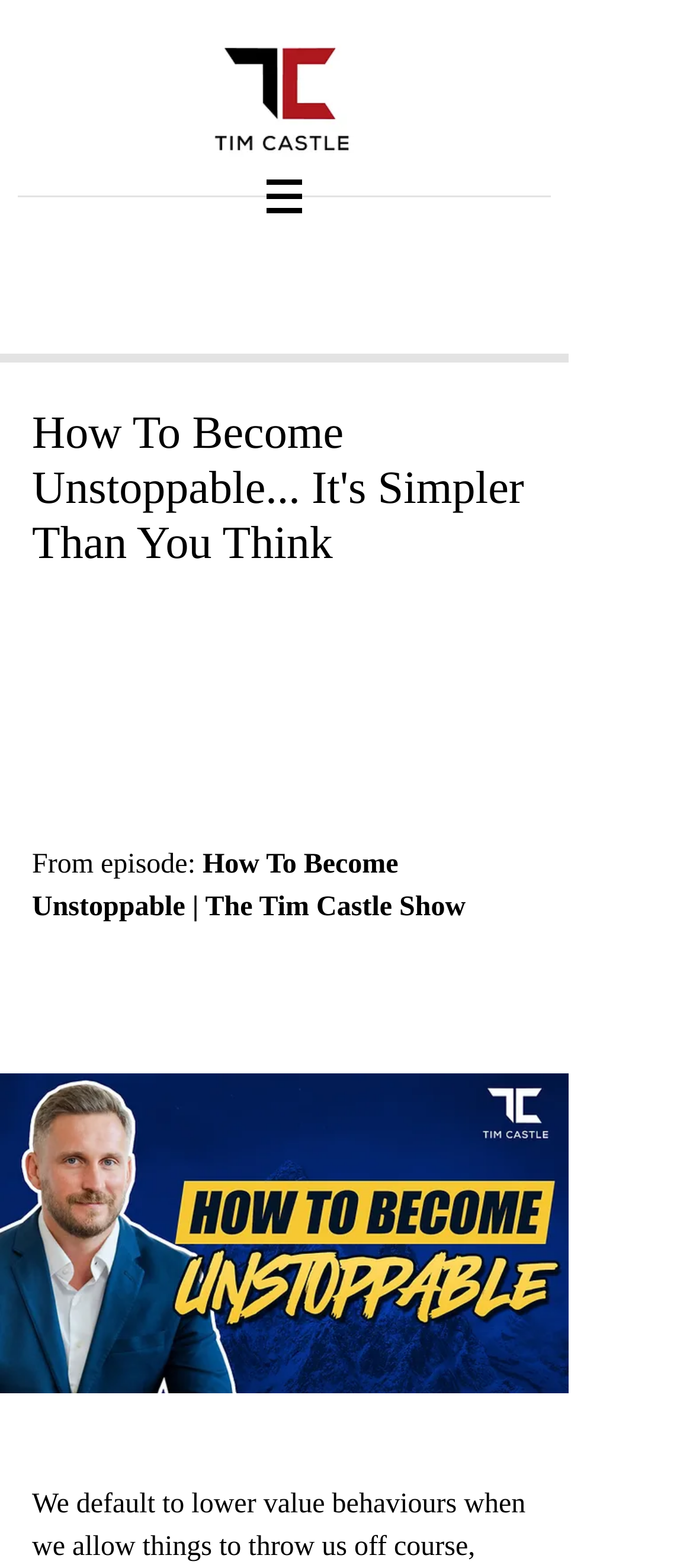What is the name of the show?
Please provide an in-depth and detailed response to the question.

I found the name of the show by reading the text below the main heading, which says 'From episode: How To Become Unstoppable | The Tim Castle Show'.